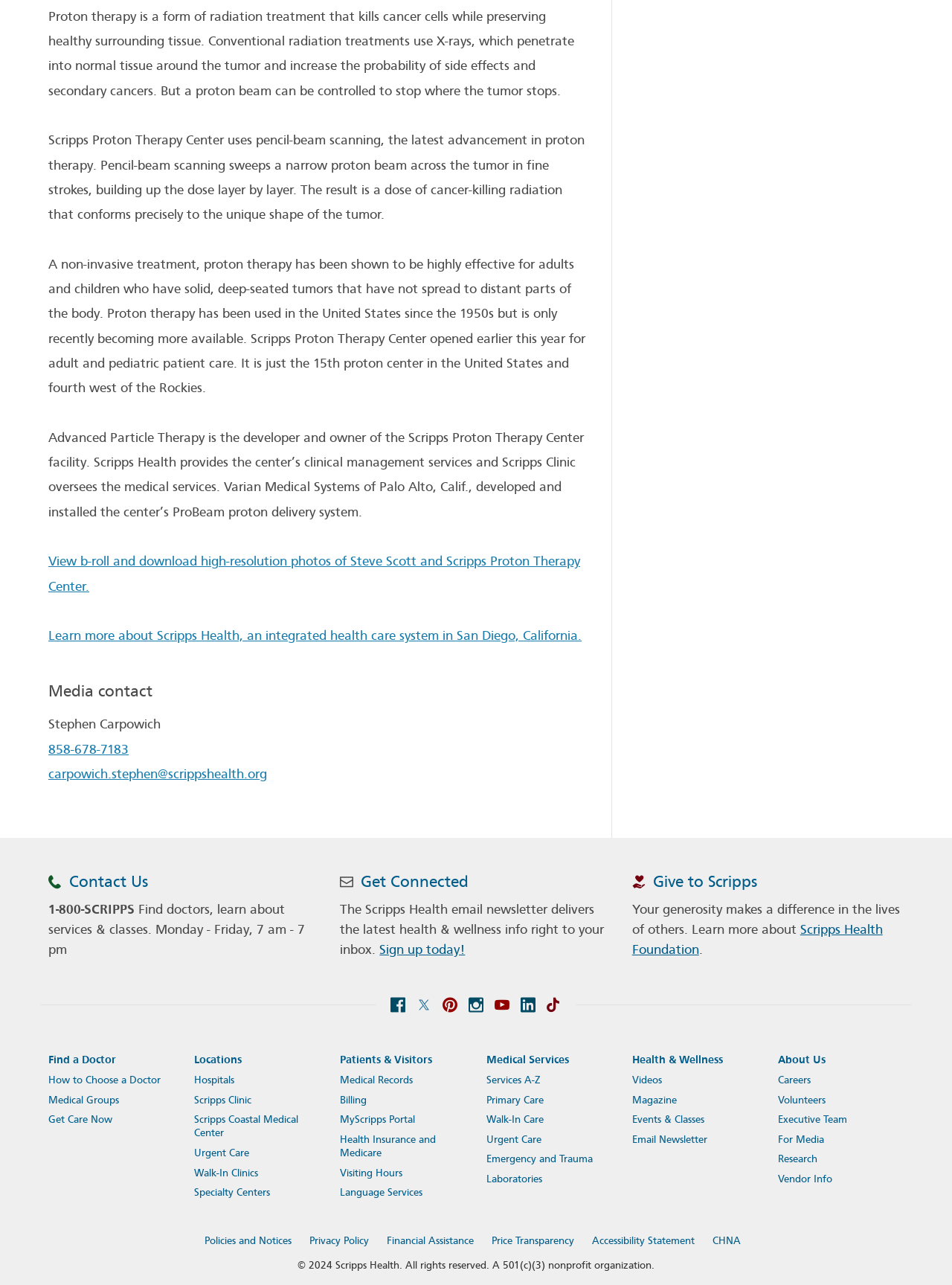What is the phone number of Stephen Carpowich?
Using the information from the image, provide a comprehensive answer to the question.

The phone number of Stephen Carpowich, the media contact, is 858-678-7183, which is mentioned in the static text element on the webpage.